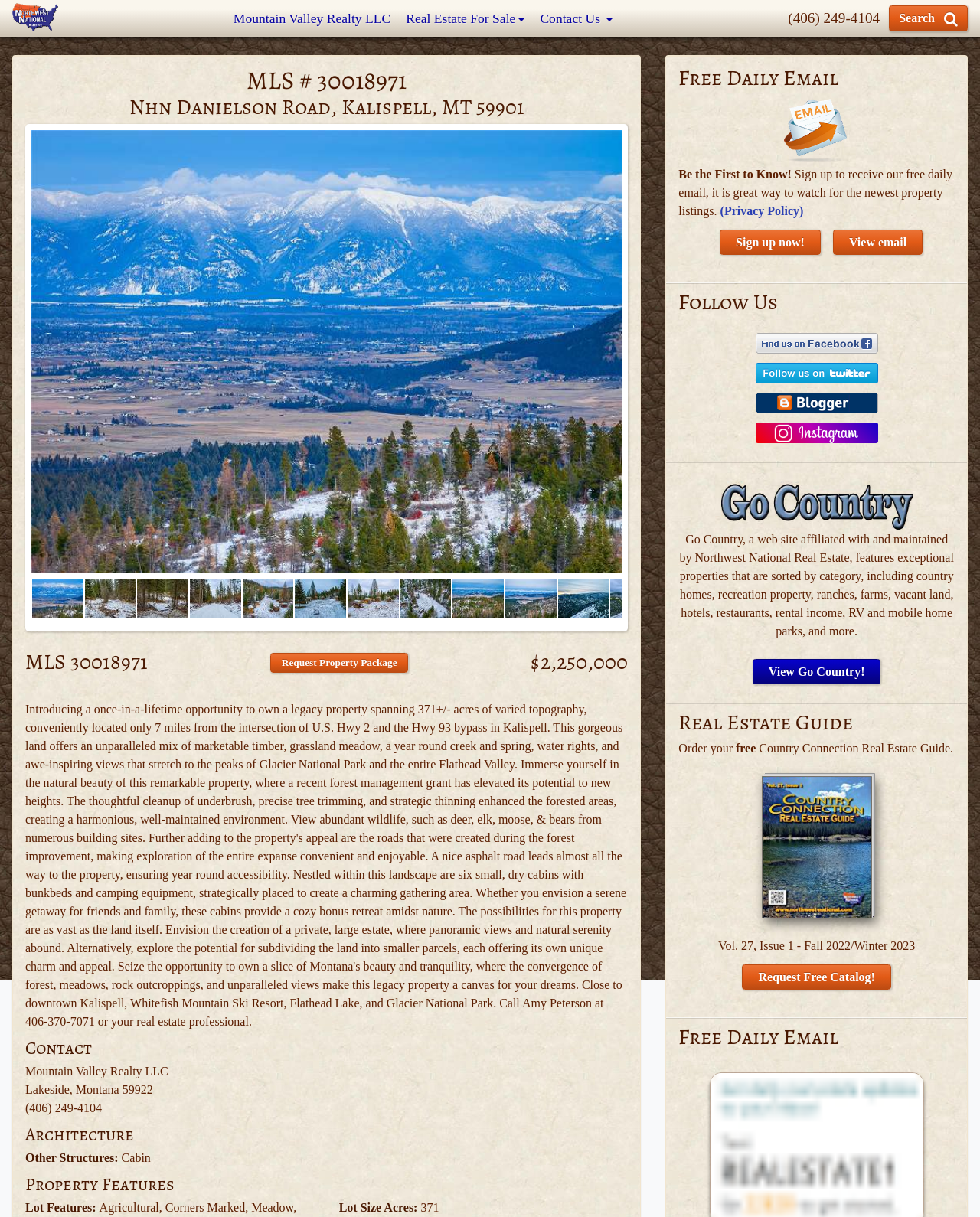Determine the bounding box coordinates of the region that needs to be clicked to achieve the task: "Request Property Package".

[0.276, 0.536, 0.416, 0.553]